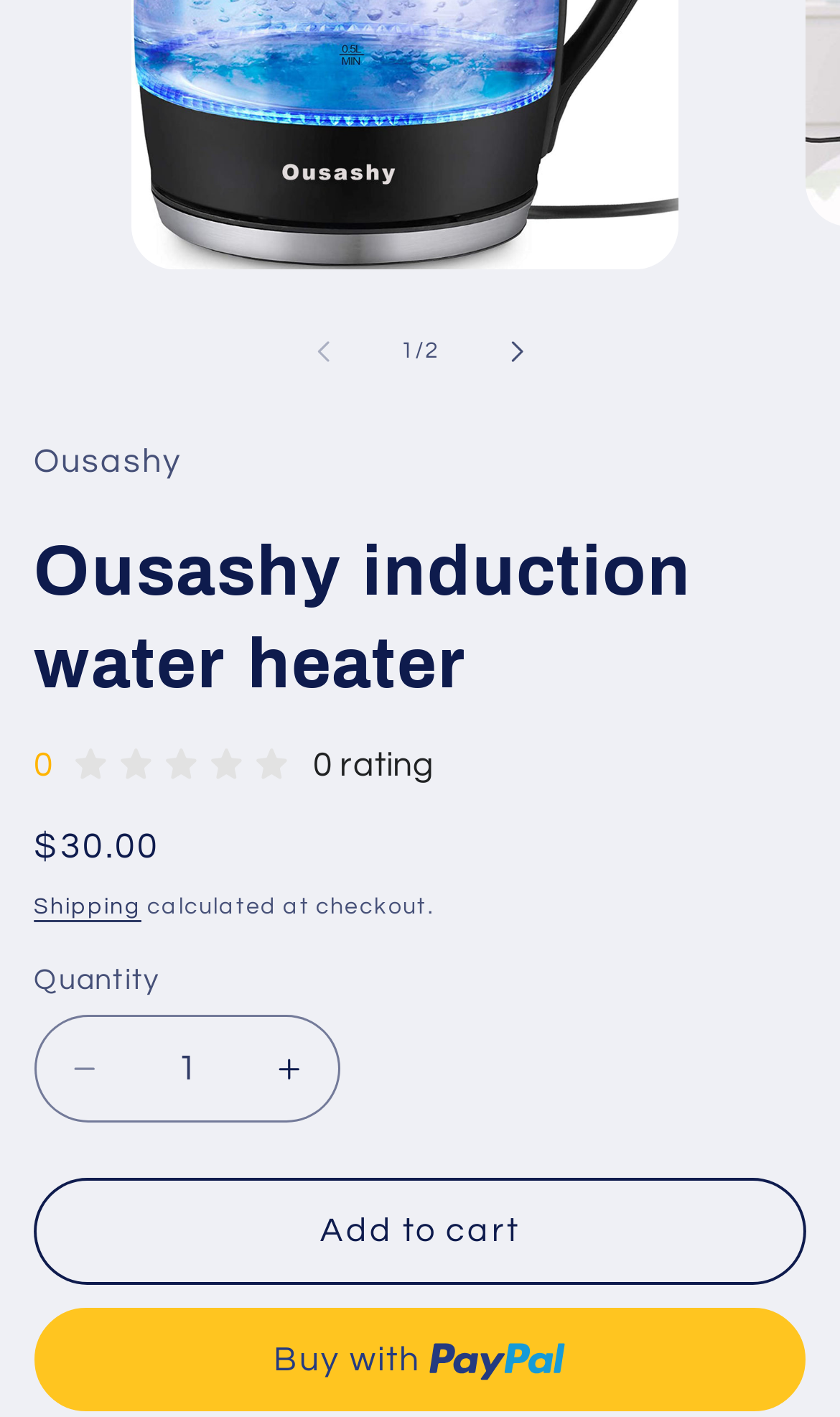Using the element description: "Buy now with PayPalBuy with", determine the bounding box coordinates. The coordinates should be in the format [left, top, right, bottom], with values between 0 and 1.

[0.04, 0.923, 0.96, 0.996]